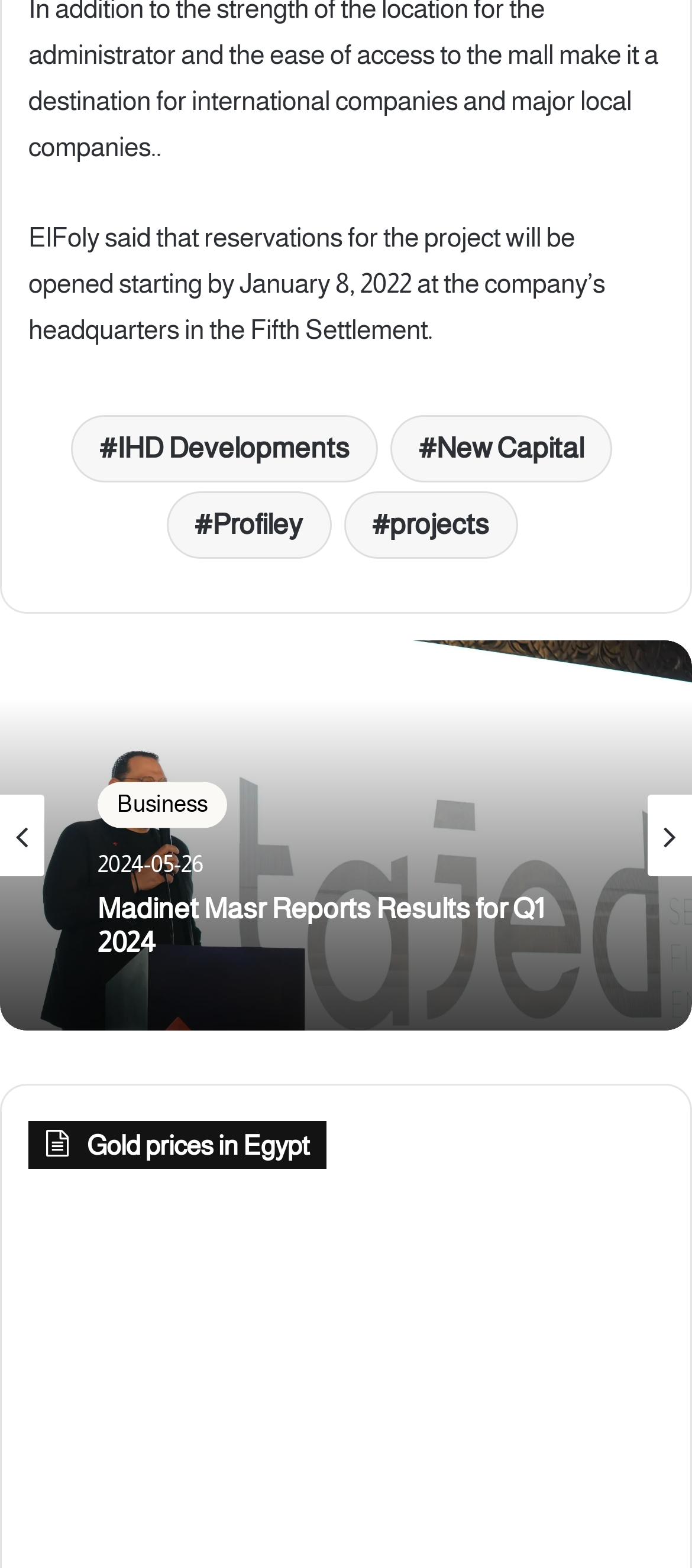Using the details in the image, give a detailed response to the question below:
What is the name of the development company?

The link element with the text '#IHD Developments' suggests that IHD Developments is the name of the development company mentioned on the webpage.